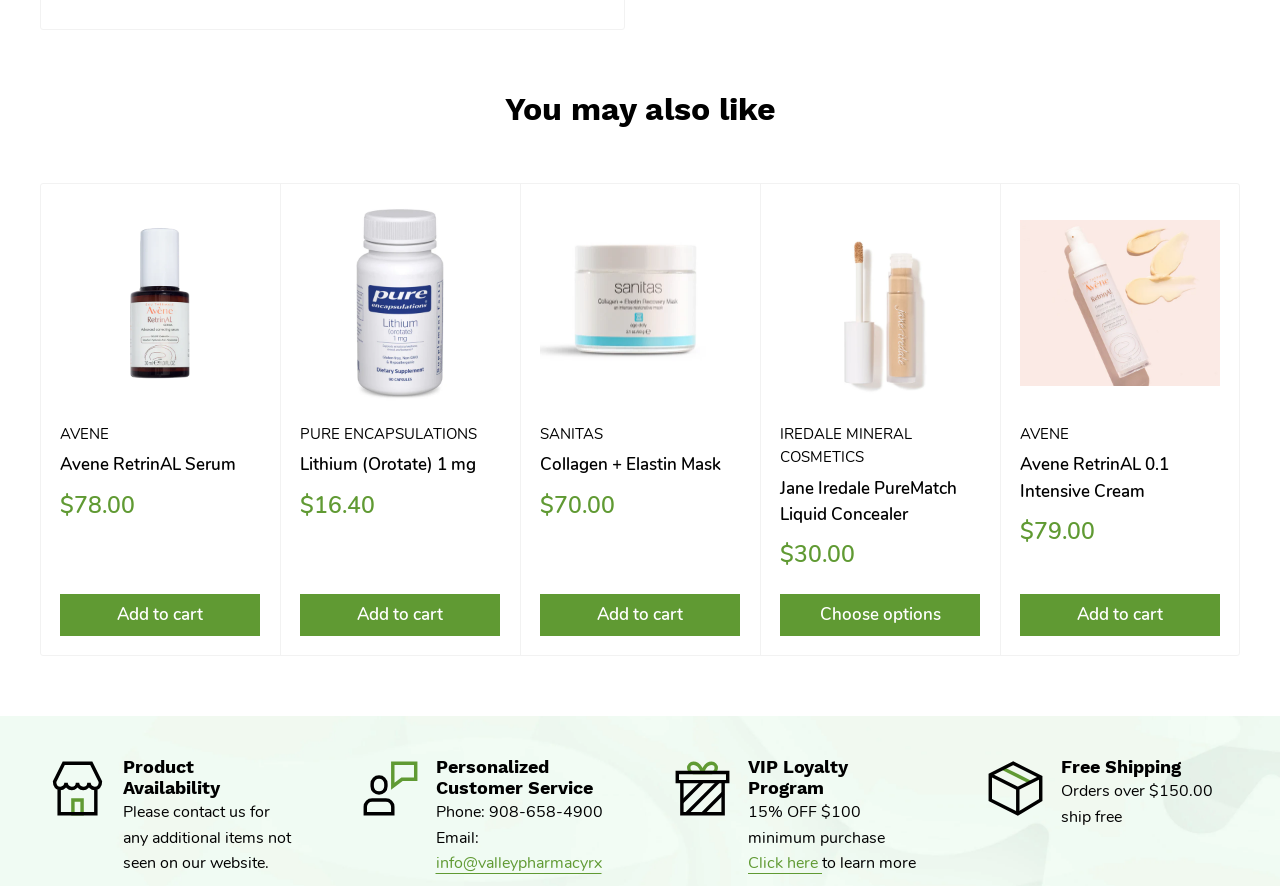Please locate the clickable area by providing the bounding box coordinates to follow this instruction: "Add to cart Lithium (Orotate) 1 mg".

[0.234, 0.671, 0.391, 0.718]